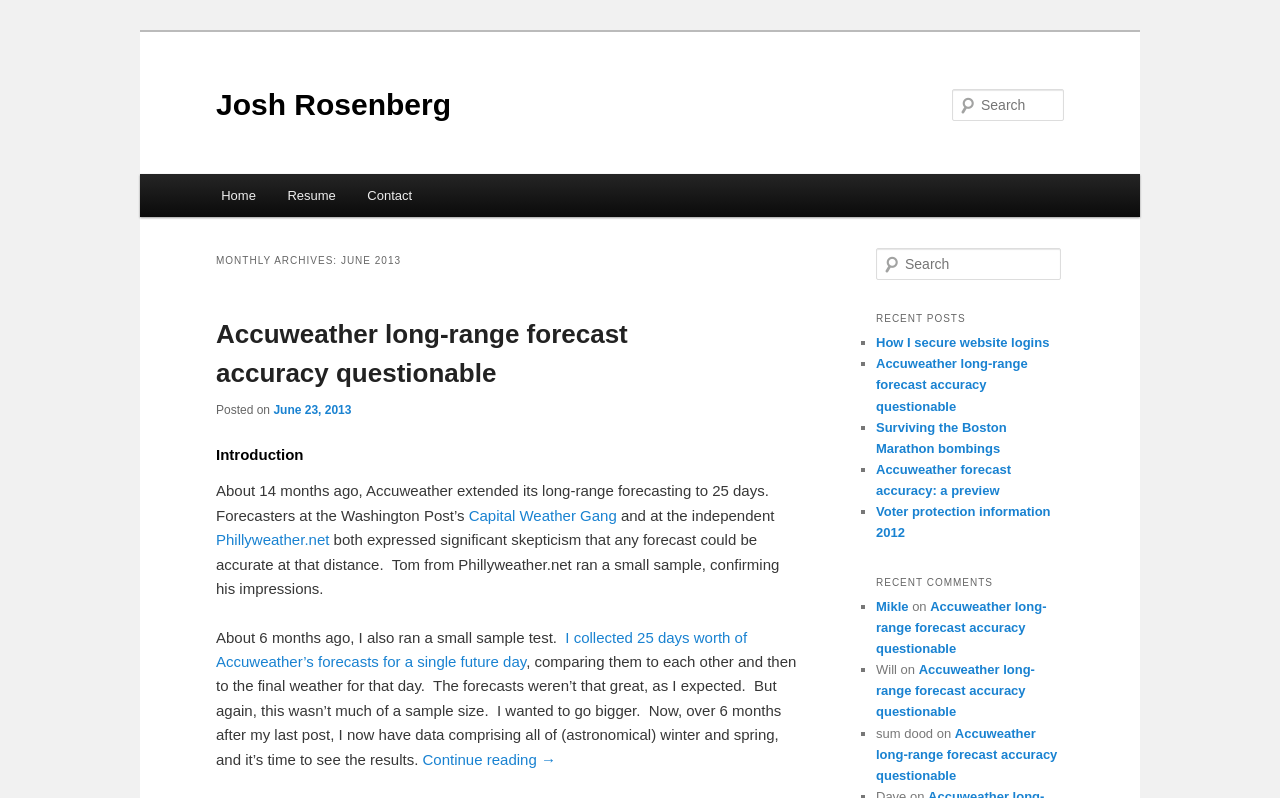What is the main topic of the first post?
Can you offer a detailed and complete answer to this question?

The main topic of the first post can be inferred from the heading 'Accuweather long-range forecast accuracy questionable' and the content of the post, which discusses the accuracy of Accuweather's long-range forecasts.